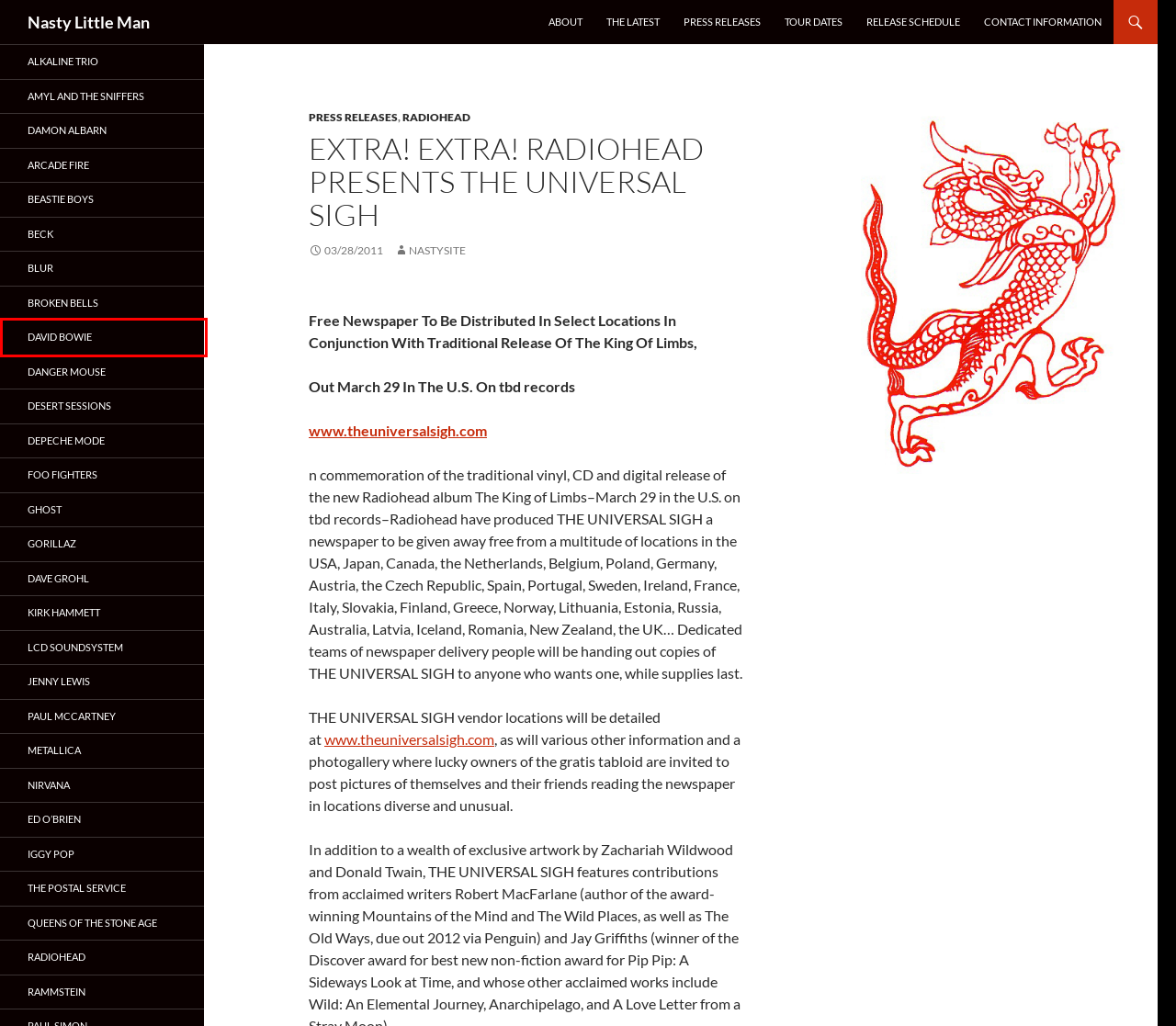You have a screenshot showing a webpage with a red bounding box highlighting an element. Choose the webpage description that best fits the new webpage after clicking the highlighted element. The descriptions are:
A. KIRK HAMMETT | Nasty Little Man
B. DAVID BOWIE | Nasty Little Man
C. TOUR DATES | Nasty Little Man
D. Release Schedule | Nasty Little Man
E. Paul McCartney | Nasty Little Man
F. ALKALINE TRIO | Nasty Little Man
G. DAMON ALBARN | Nasty Little Man
H. DESERT SESSIONS | Nasty Little Man

B